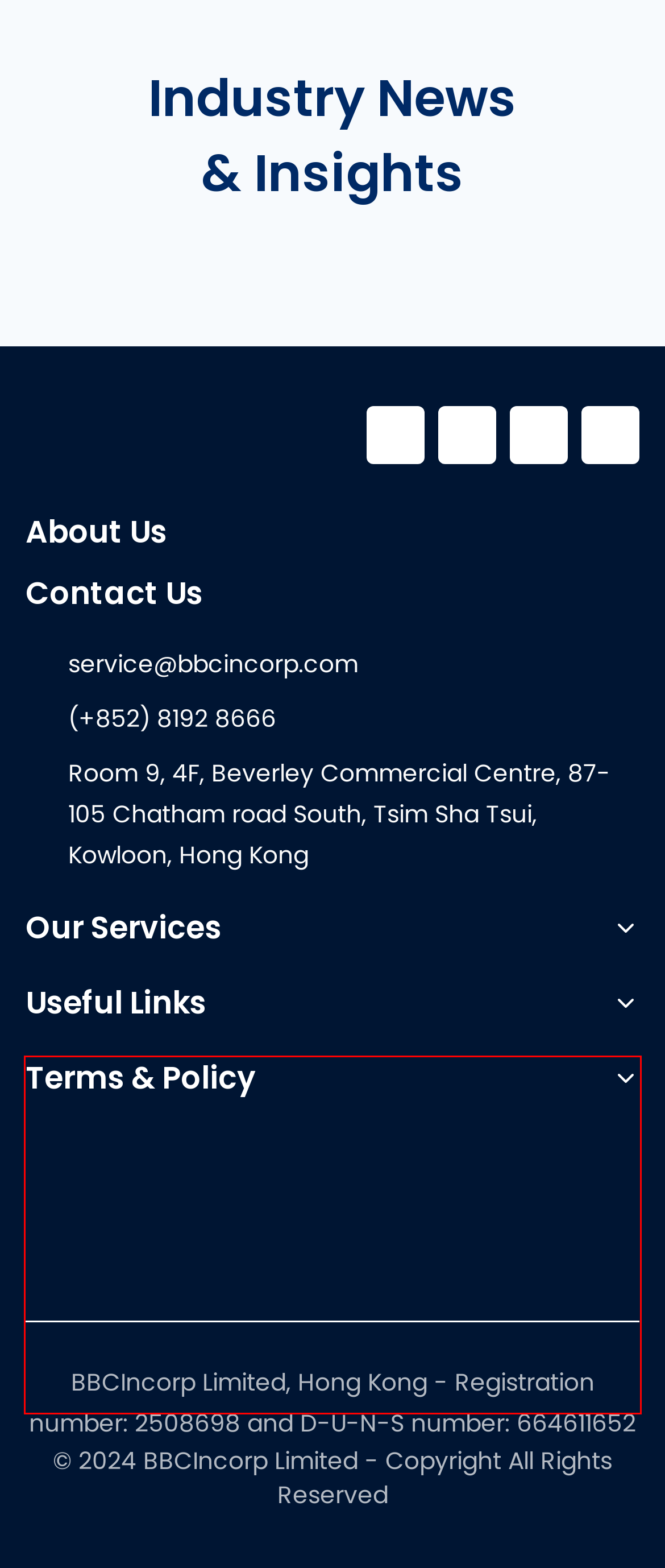Please perform OCR on the UI element surrounded by the red bounding box in the given webpage screenshot and extract its text content.

• You want to open an account remotely If you're looking for an offshore account that allows you to open and manage your finances without having to travel or personal visit, then we suggest going with offshore banks such as Belize Banks, Caye International Bank Ltd, Heritage Bank, or Mauritius Commercial Bank.